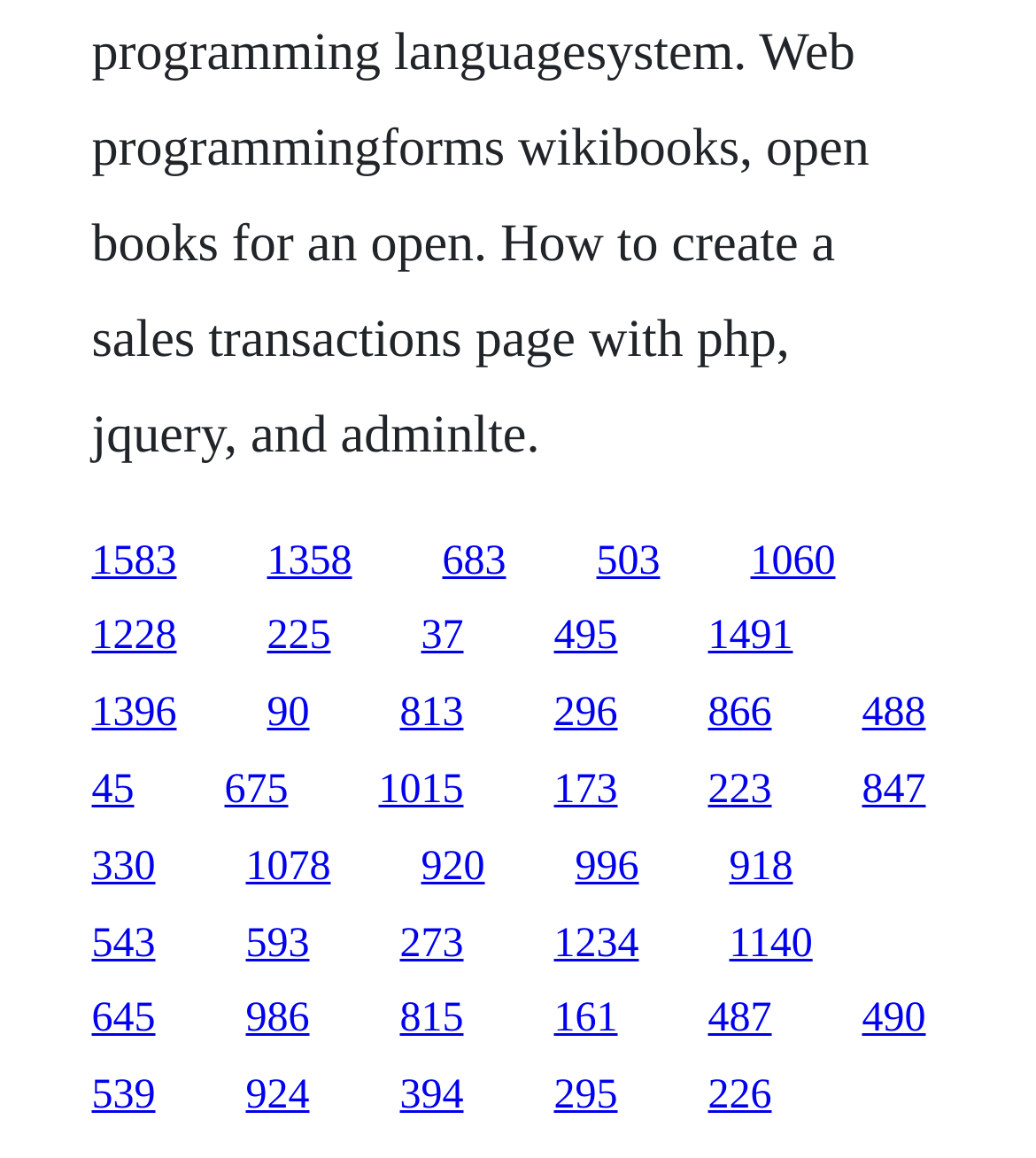Return the bounding box coordinates of the UI element that corresponds to this description: "161". The coordinates must be given as four float numbers in the range of 0 and 1, [left, top, right, bottom].

[0.535, 0.861, 0.596, 0.9]